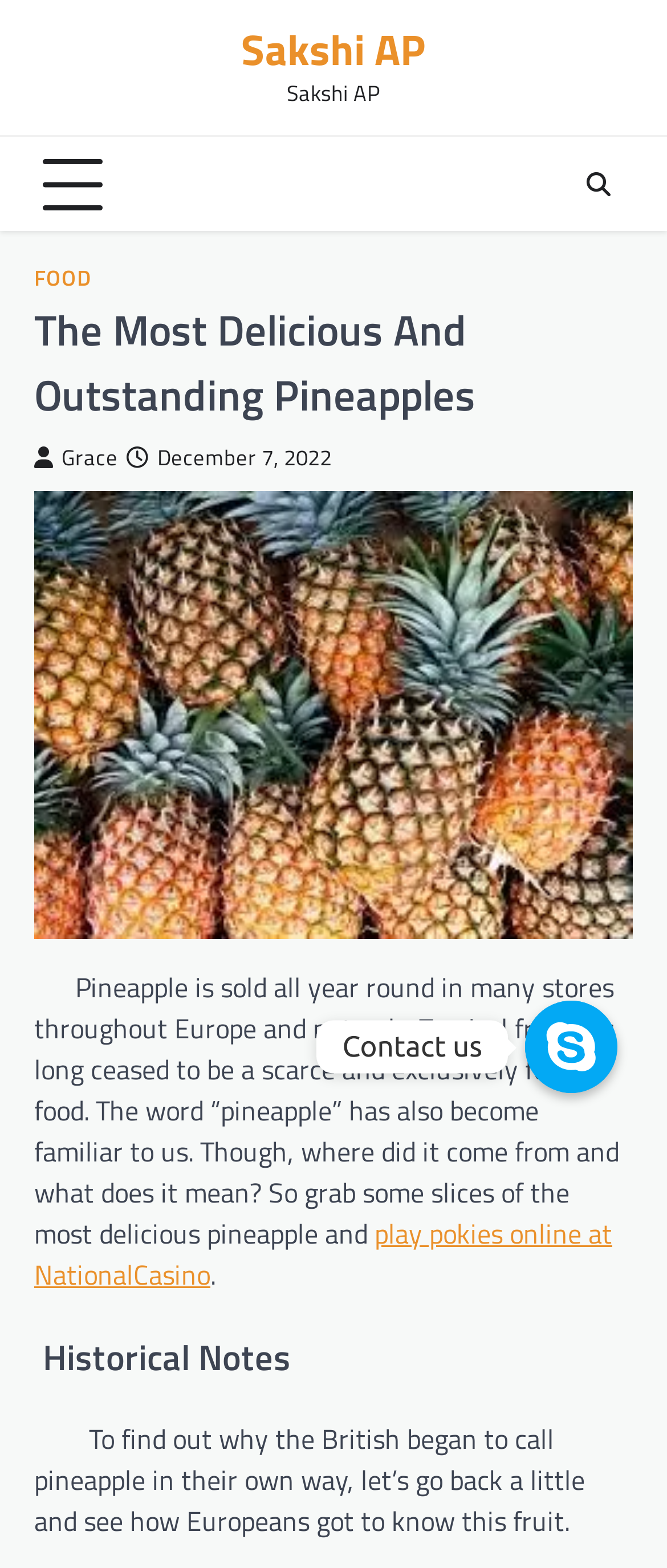Give a one-word or short phrase answer to the question: 
Where can Europeans buy pineapples?

Many stores throughout Europe